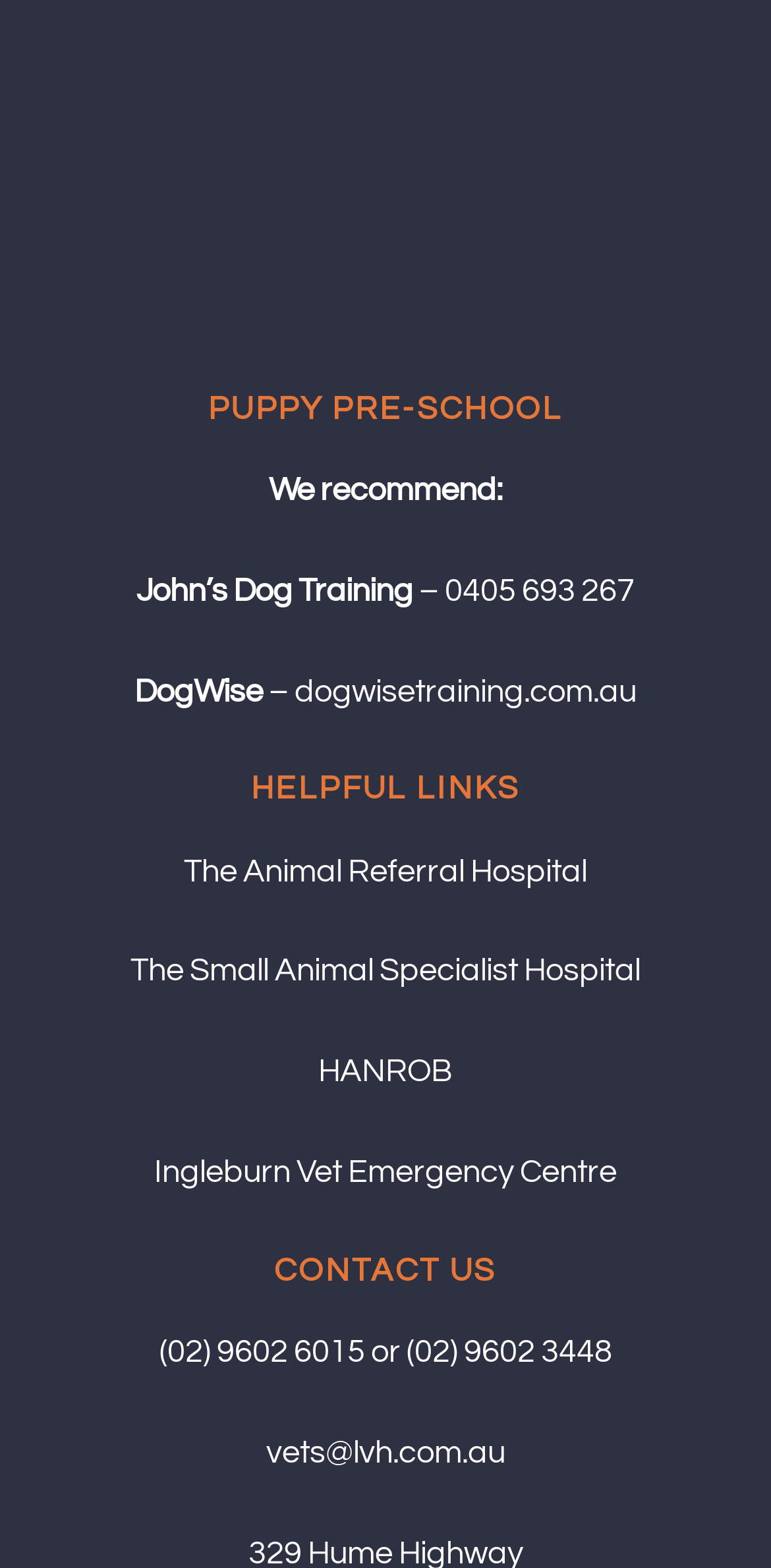What is the name of the dog training recommended by the hospital?
Refer to the image and provide a thorough answer to the question.

The answer can be found in the StaticText element with the text 'John’s Dog Training' under the 'PUPPY PRE-SCHOOL' heading, which suggests that it is one of the dog training recommended by the hospital.